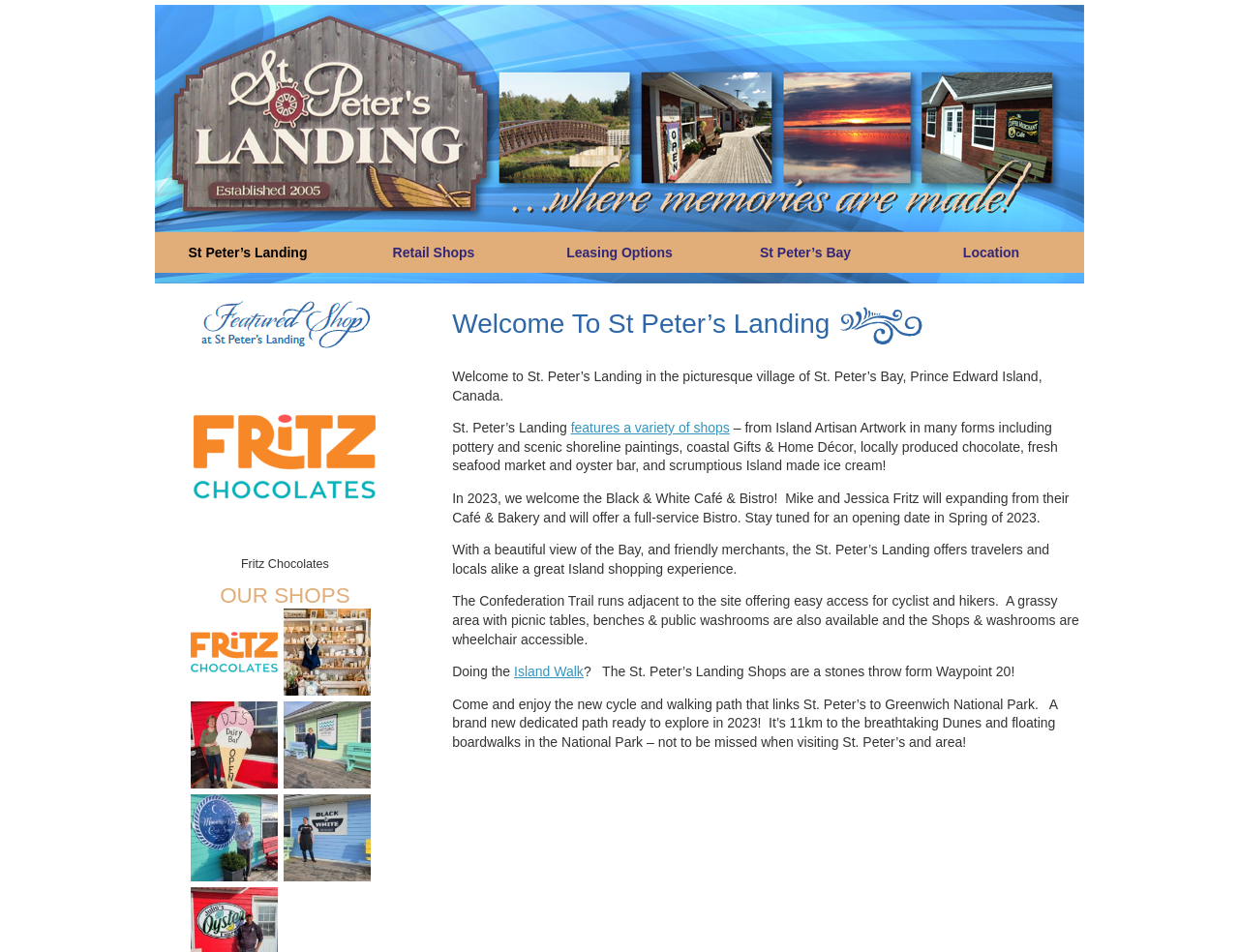Locate the bounding box coordinates of the element that should be clicked to execute the following instruction: "View Retail Shops".

[0.275, 0.244, 0.425, 0.287]